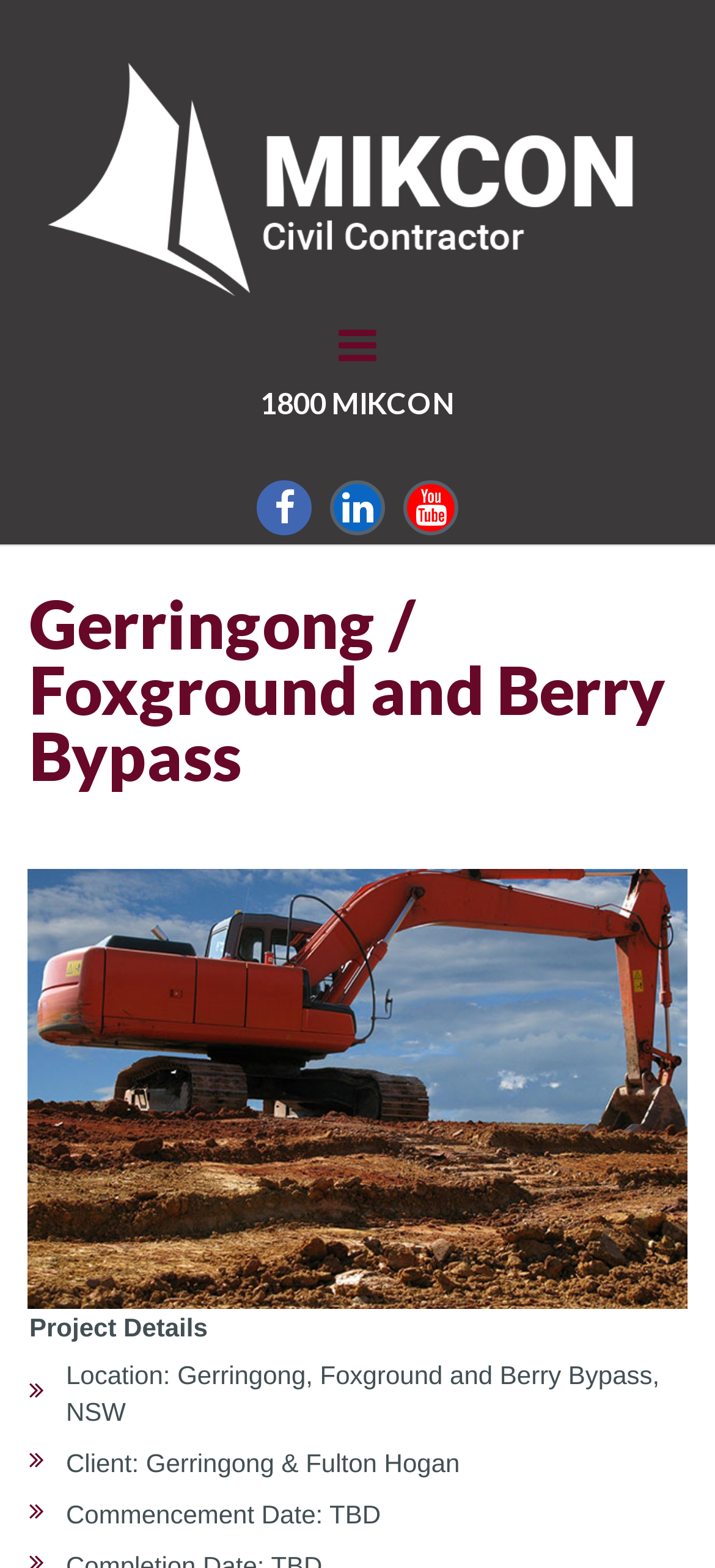How many social media links are there?
Using the visual information, respond with a single word or phrase.

4